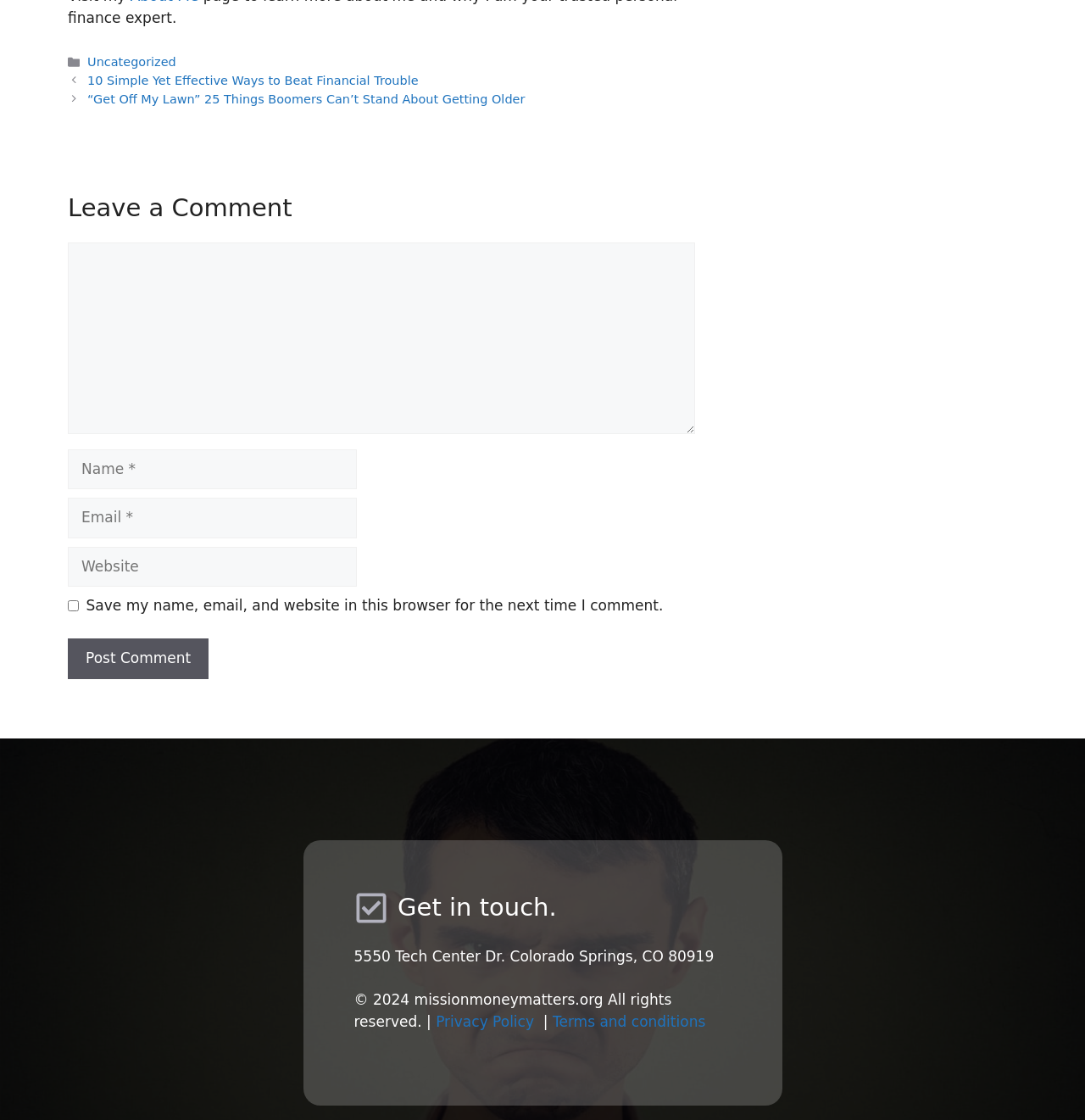Bounding box coordinates are to be given in the format (top-left x, top-left y, bottom-right x, bottom-right y). All values must be floating point numbers between 0 and 1. Provide the bounding box coordinate for the UI element described as: Privacy Policy

[0.402, 0.904, 0.492, 0.919]